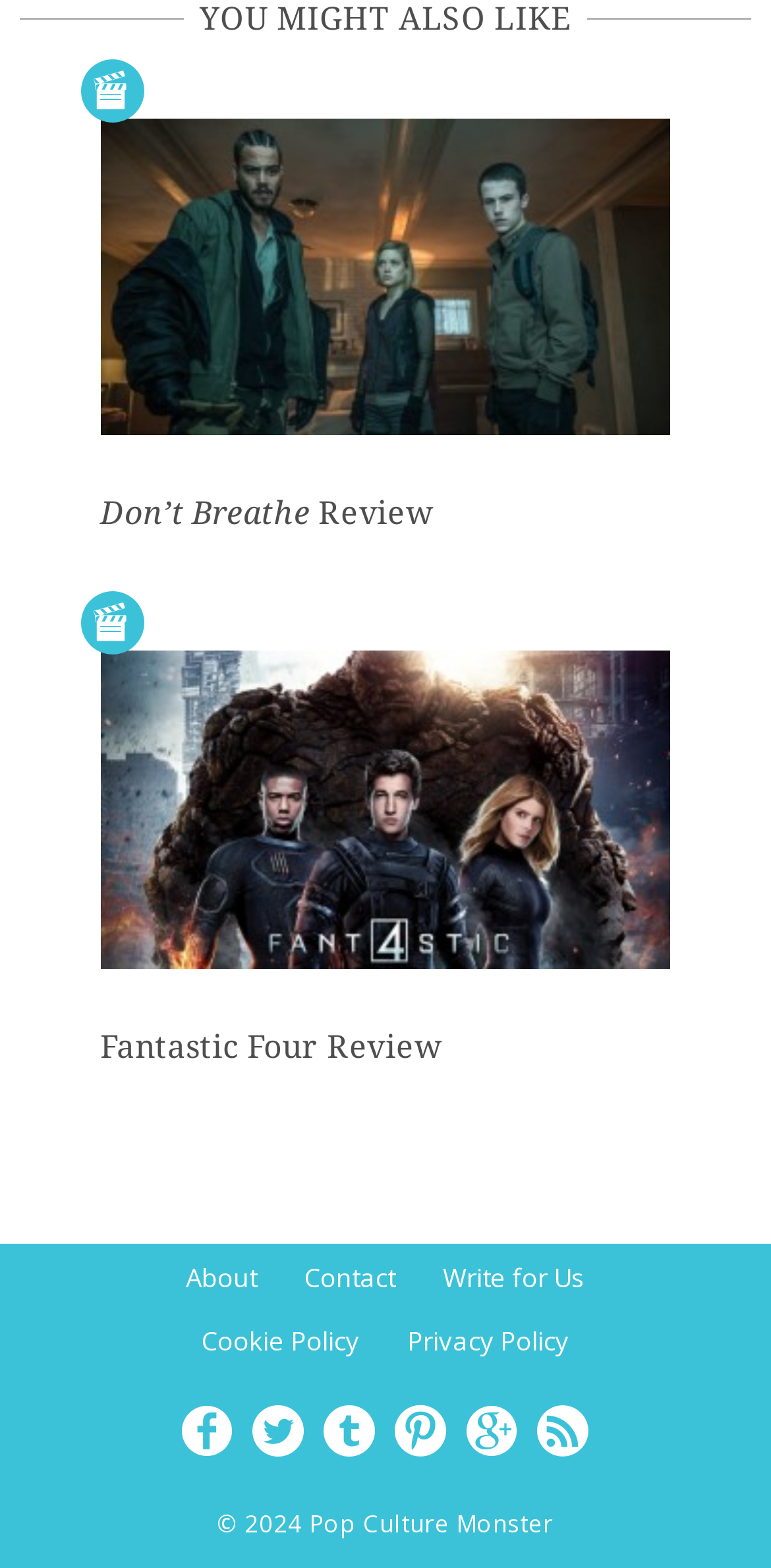Locate the bounding box coordinates of the element that needs to be clicked to carry out the instruction: "Click on Share on facebook". The coordinates should be given as four float numbers ranging from 0 to 1, i.e., [left, top, right, bottom].

None